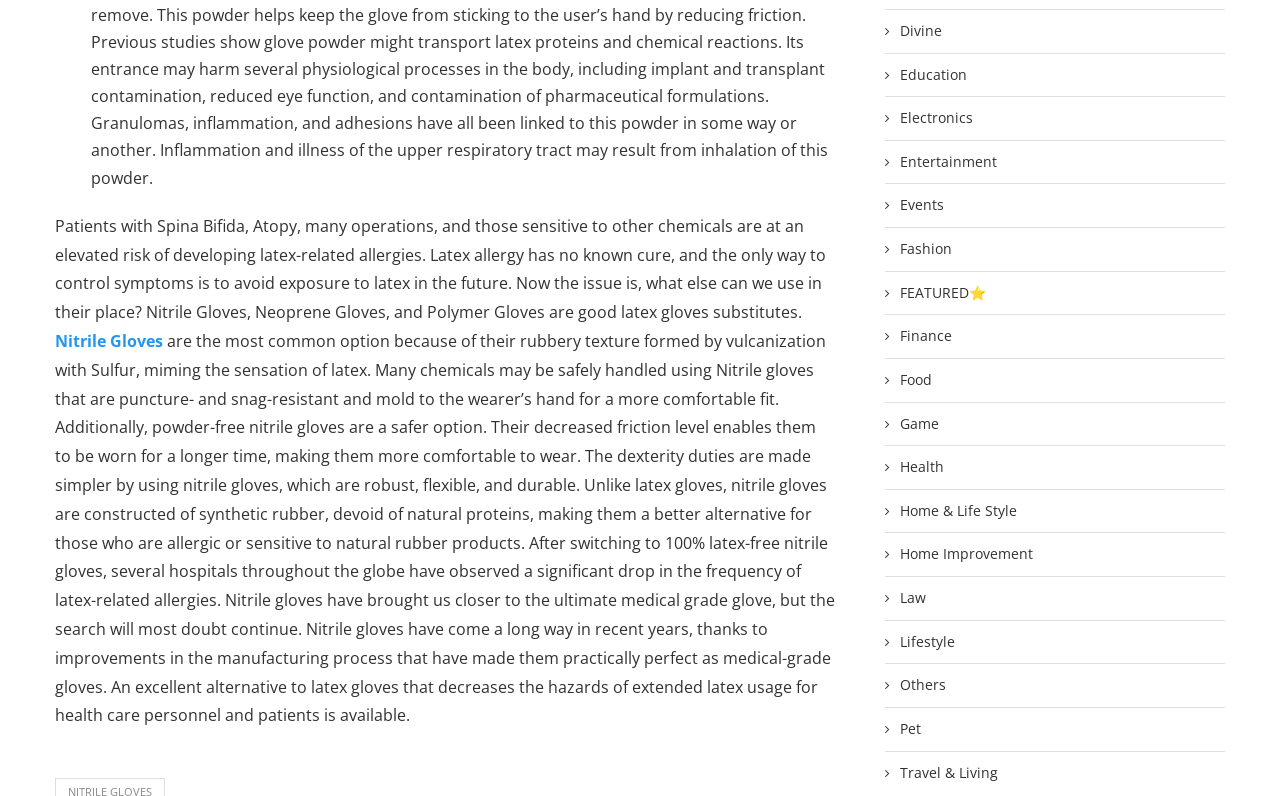What is the benefit of using Nitrile Gloves in hospitals?
Please analyze the image and answer the question with as much detail as possible.

The benefit of using Nitrile Gloves in hospitals is that they have been observed to reduce the frequency of latex-related allergies, as mentioned in the static text that discusses the advantages of Nitrile Gloves in medical settings.